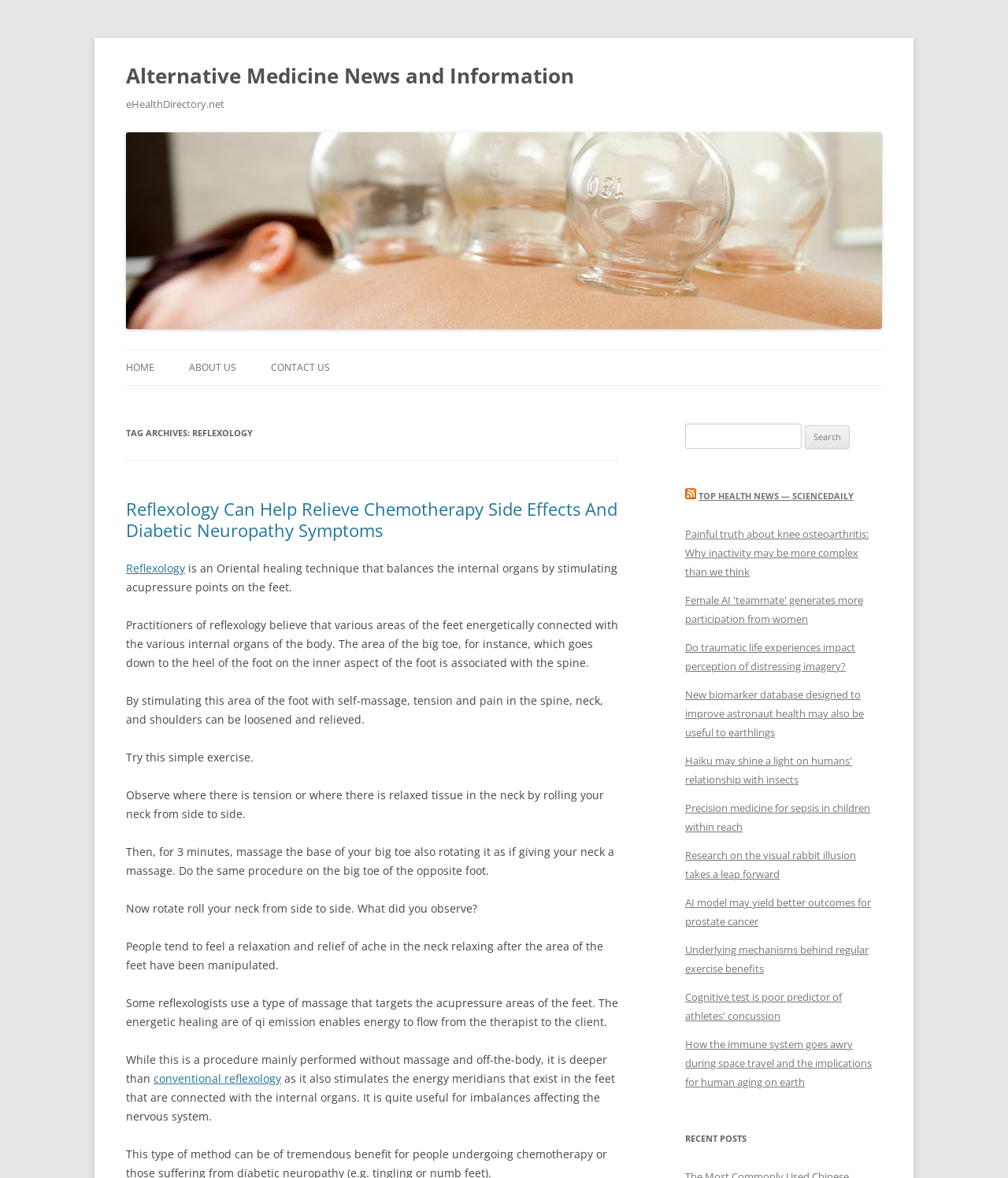Identify the bounding box coordinates of the HTML element based on this description: "Home".

[0.125, 0.297, 0.153, 0.327]